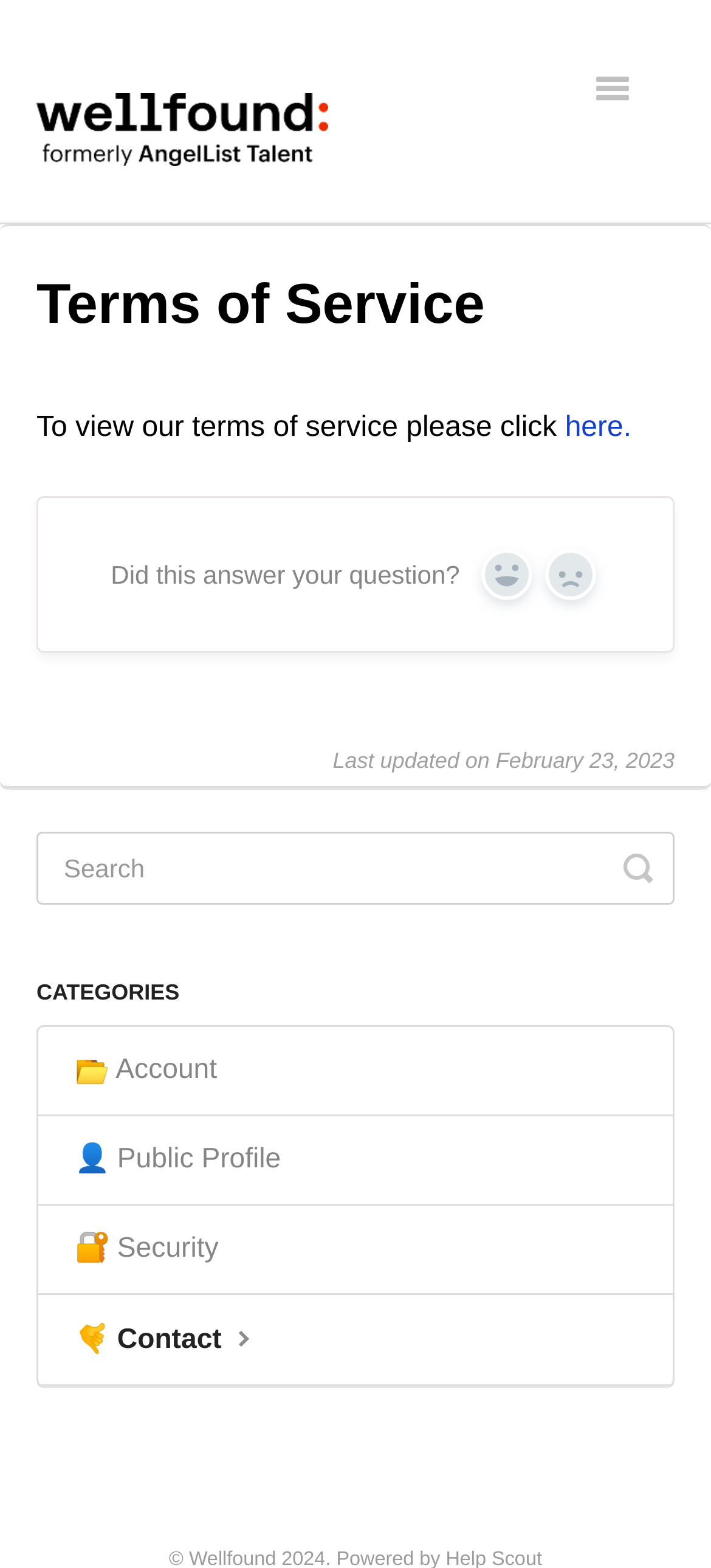Determine the bounding box coordinates of the area to click in order to meet this instruction: "Toggle Navigation".

[0.813, 0.04, 0.91, 0.072]